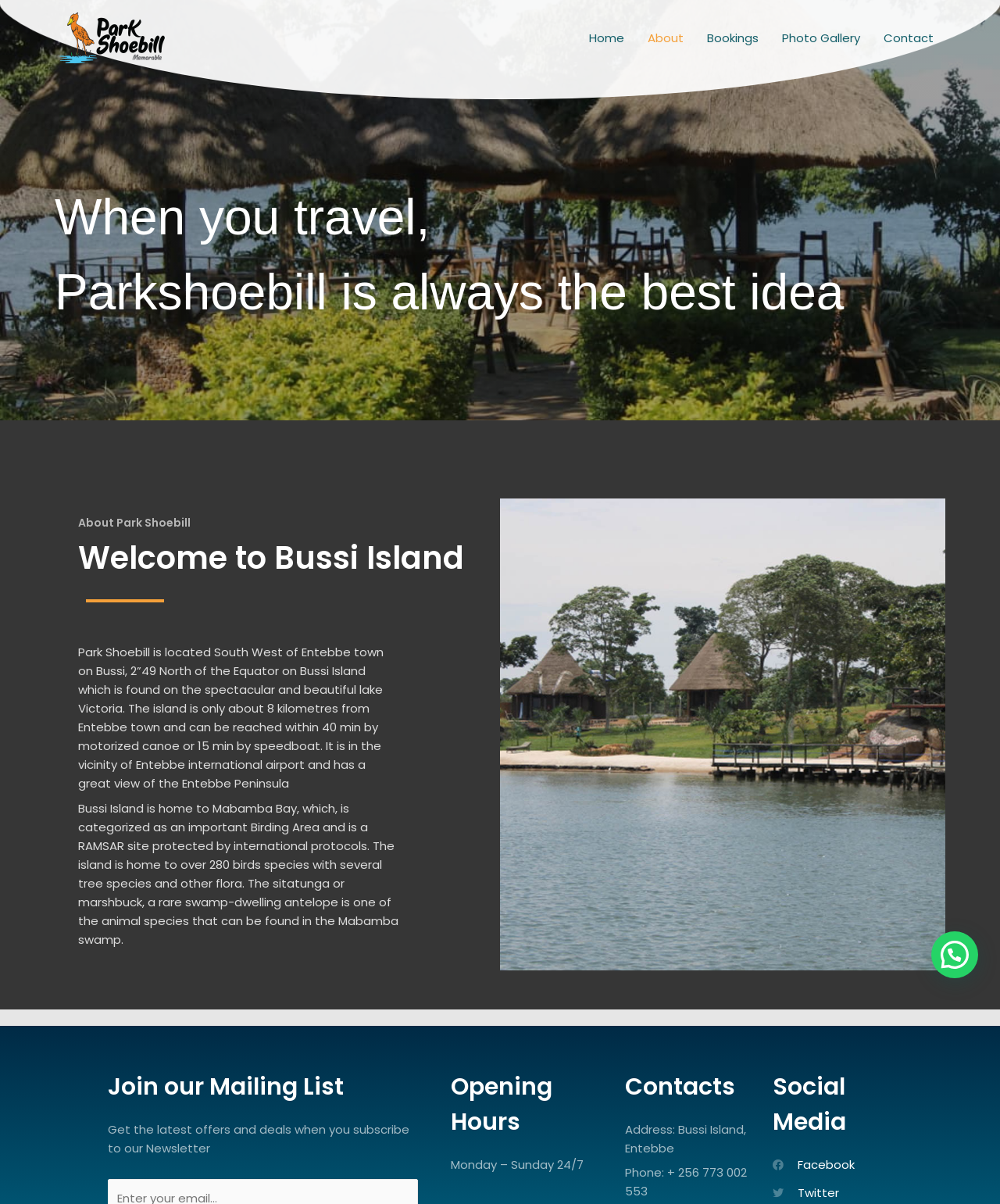Identify the bounding box coordinates for the UI element described as follows: Facebook. Use the format (top-left x, top-left y, bottom-right x, bottom-right y) and ensure all values are floating point numbers between 0 and 1.

[0.772, 0.96, 0.892, 0.975]